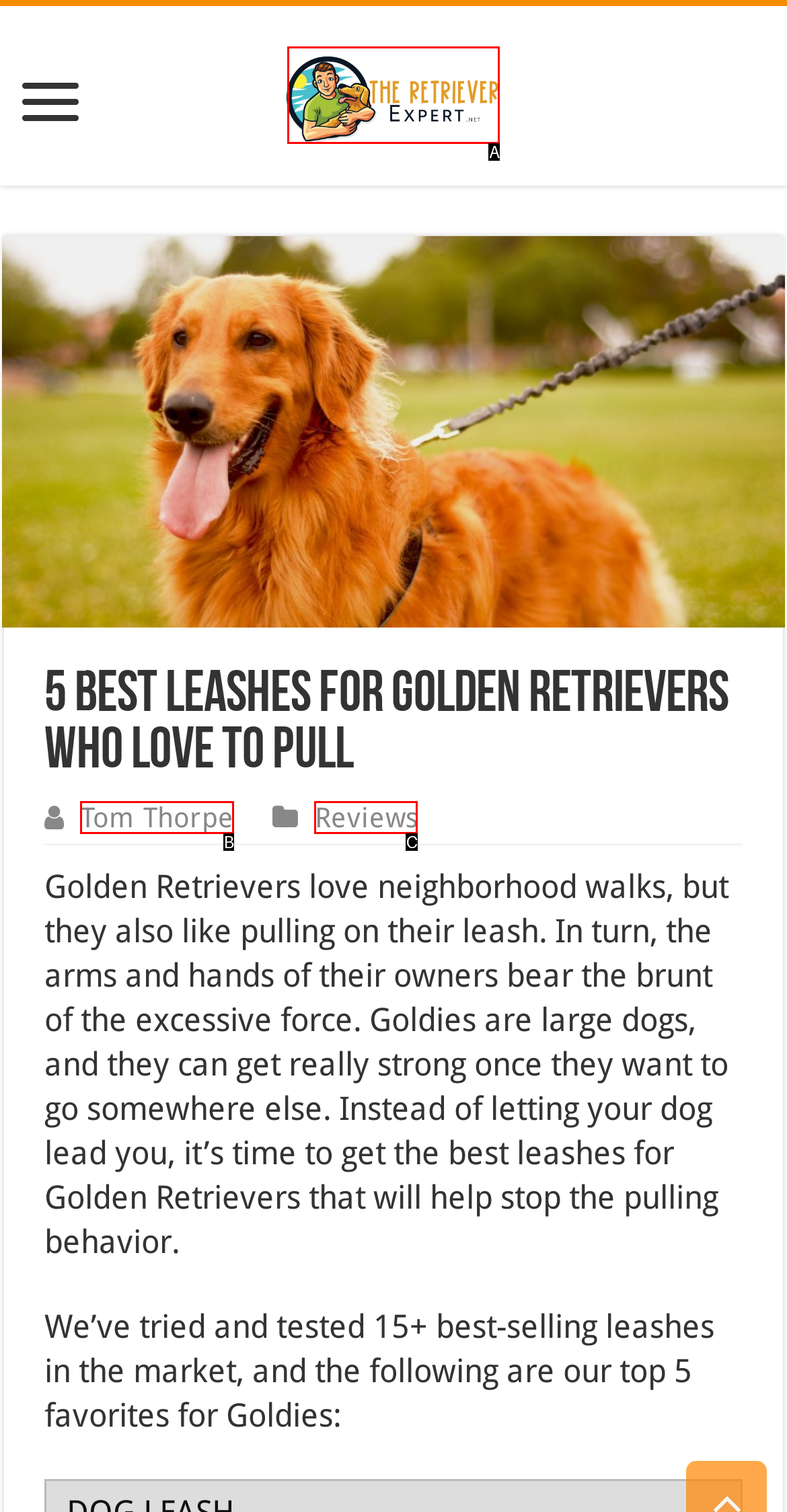Identify the HTML element that best matches the description: Facebook. Provide your answer by selecting the corresponding letter from the given options.

None